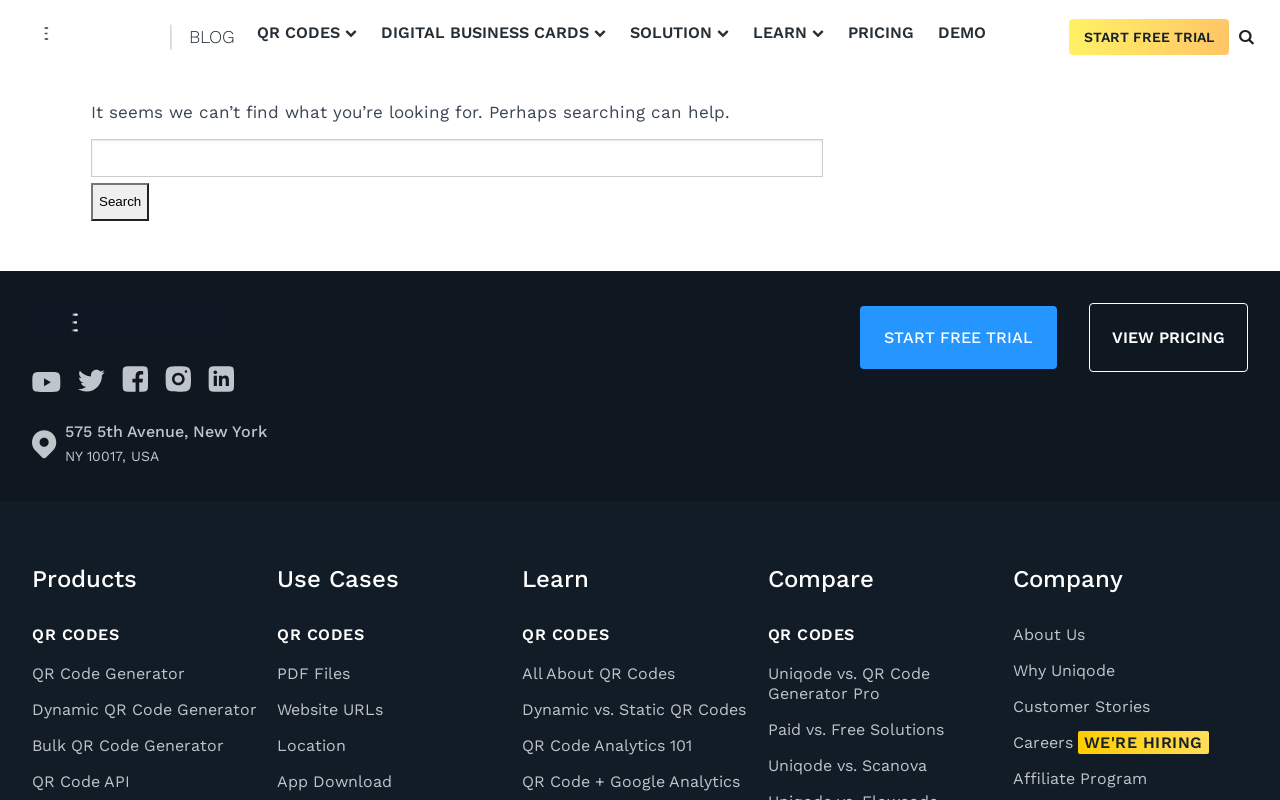Respond with a single word or phrase:
What is the location of Uniqode's office?

New York